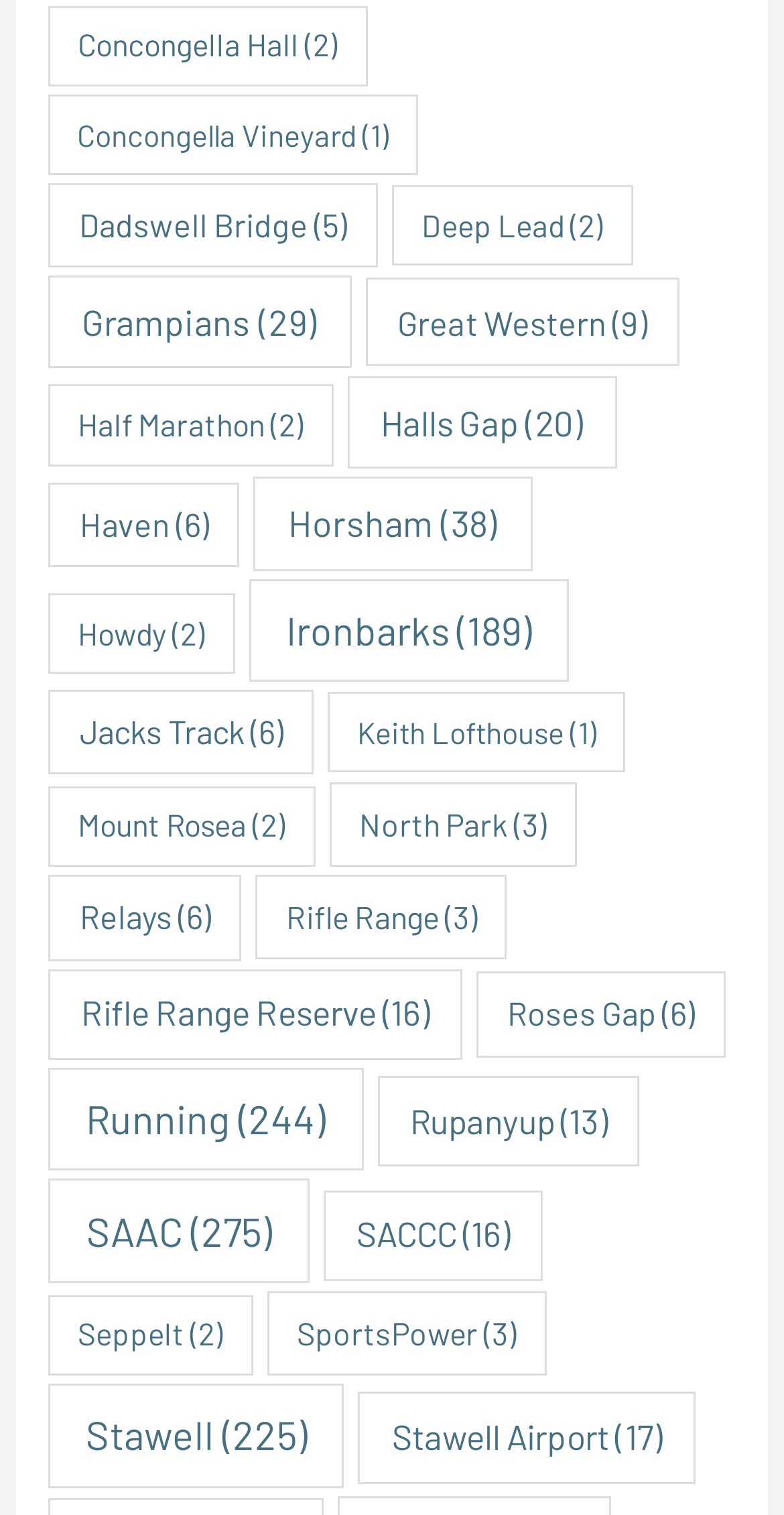Answer in one word or a short phrase: 
How many items are in Ironbarks?

189